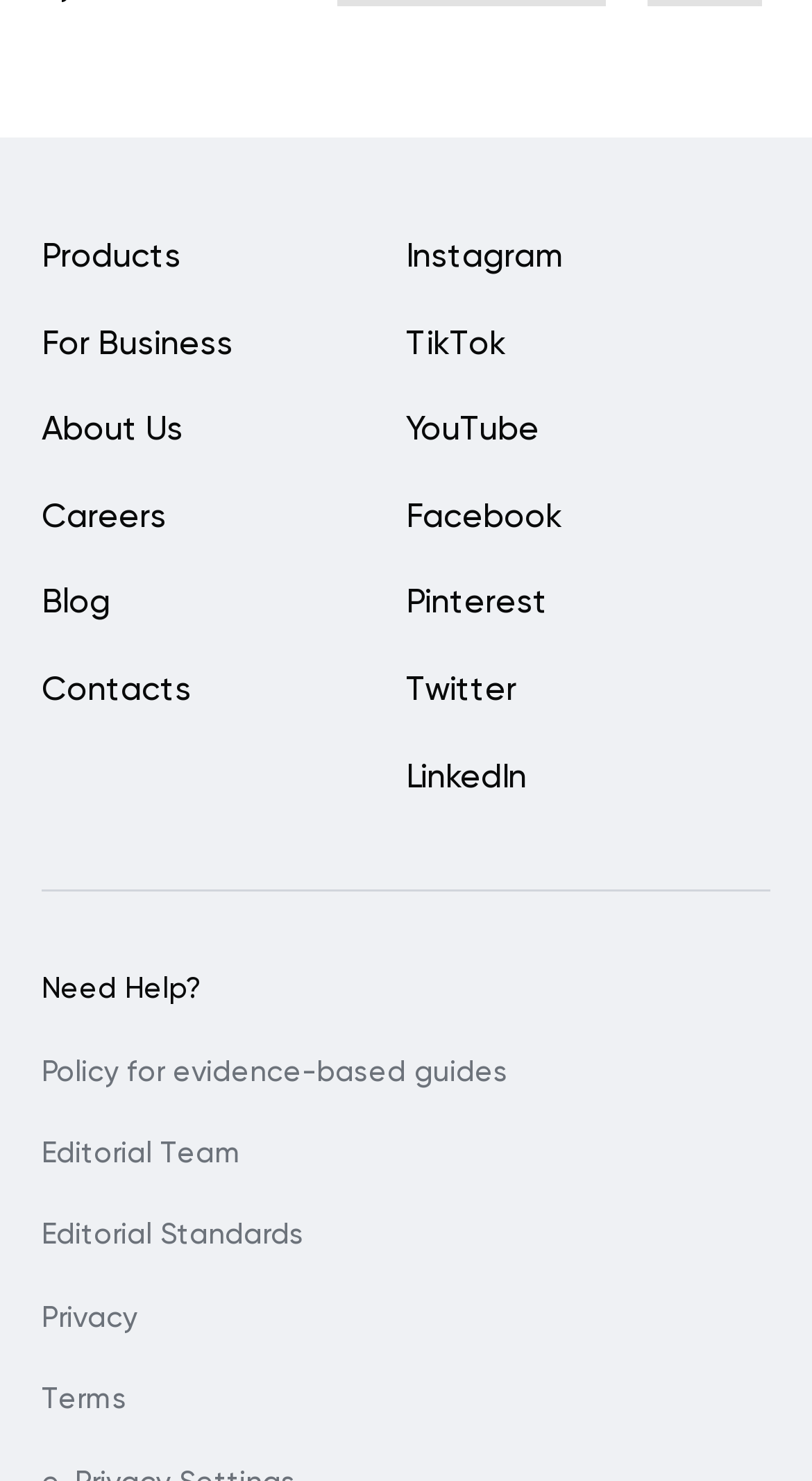Determine the bounding box coordinates for the HTML element mentioned in the following description: "Editorial Standards". The coordinates should be a list of four floats ranging from 0 to 1, represented as [left, top, right, bottom].

[0.051, 0.825, 0.374, 0.852]